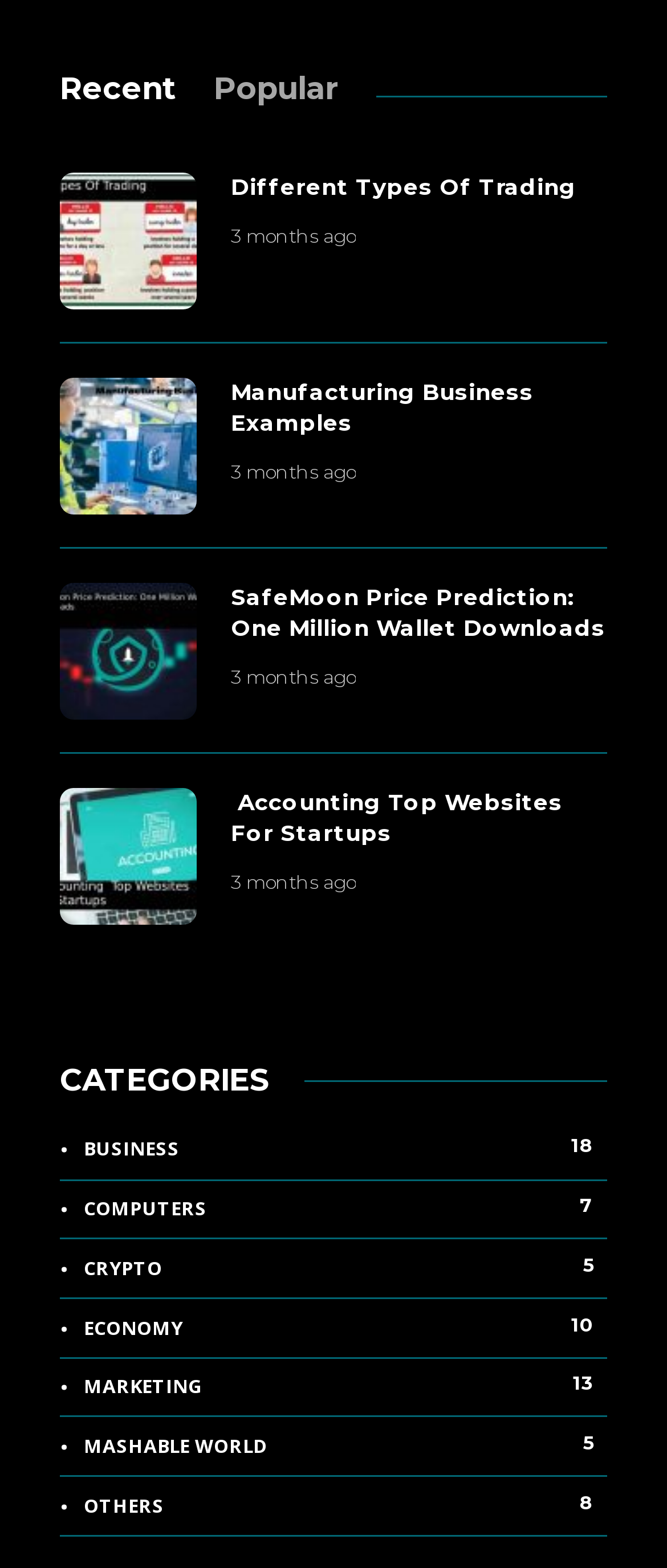Based on the image, give a detailed response to the question: What is the longest title of an article?

I looked at the links under the tabpanel and found that the longest title of an article is 'SafeMoon Price Prediction: One Million Wallet Downloads'.